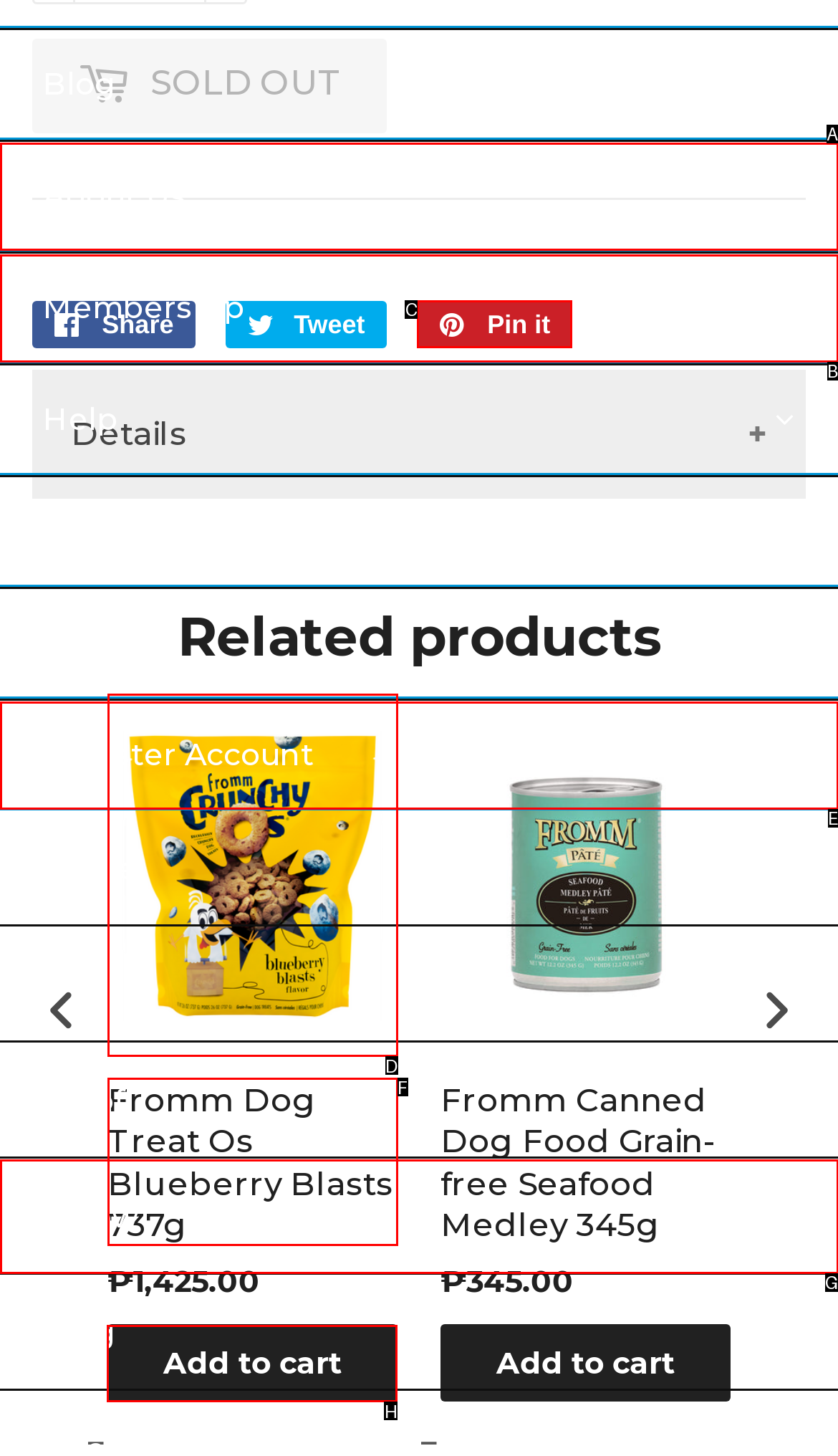From the available options, which lettered element should I click to complete this task: Add 'Fromm Dog Treat Os Blueberry Blasts 737g' to cart?

H